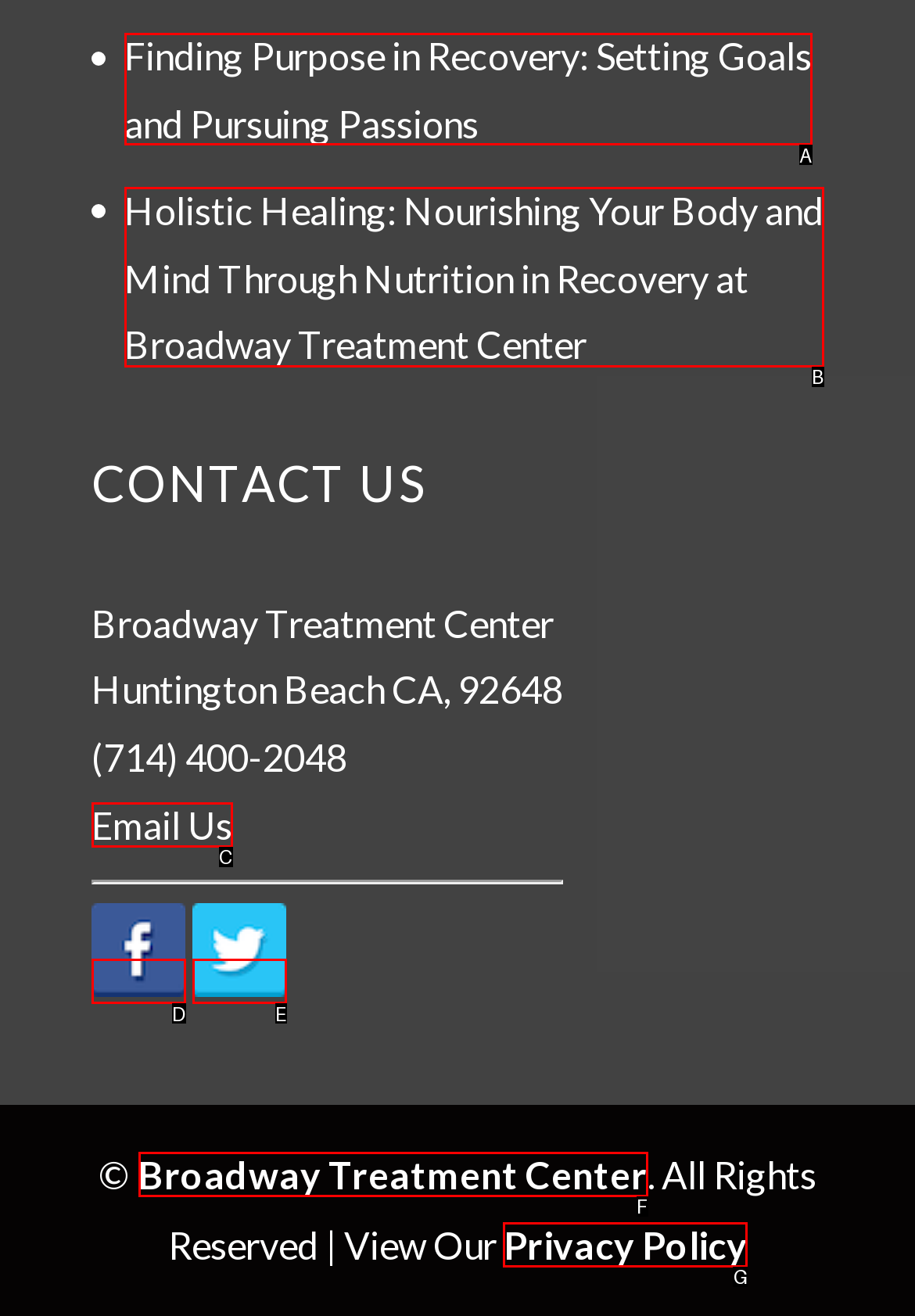Match the option to the description: alt="Broadway Treatment Center Twitter"
State the letter of the correct option from the available choices.

E